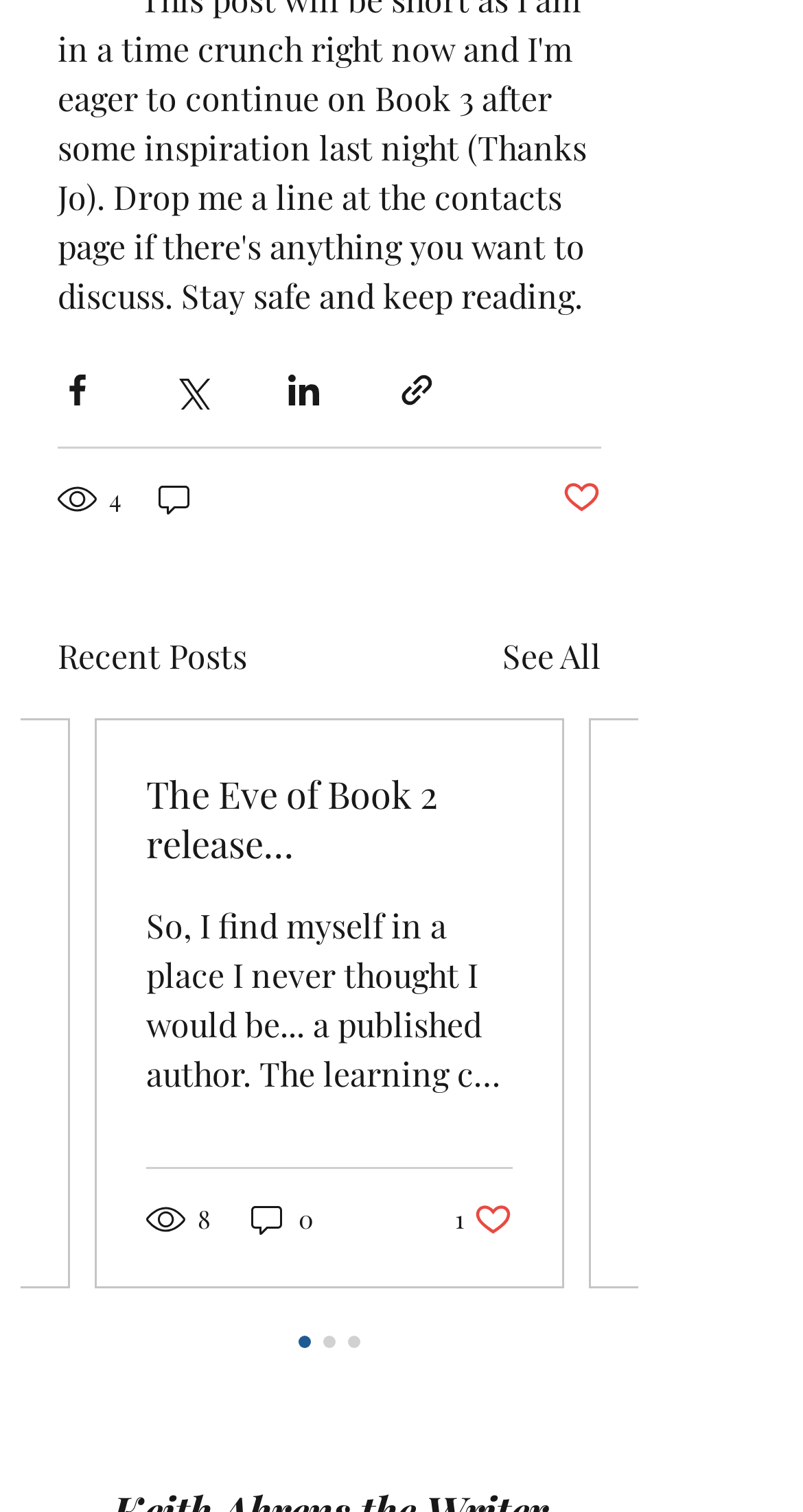Locate the bounding box coordinates of the clickable area to execute the instruction: "Read the article". Provide the coordinates as four float numbers between 0 and 1, represented as [left, top, right, bottom].

[0.121, 0.477, 0.7, 0.851]